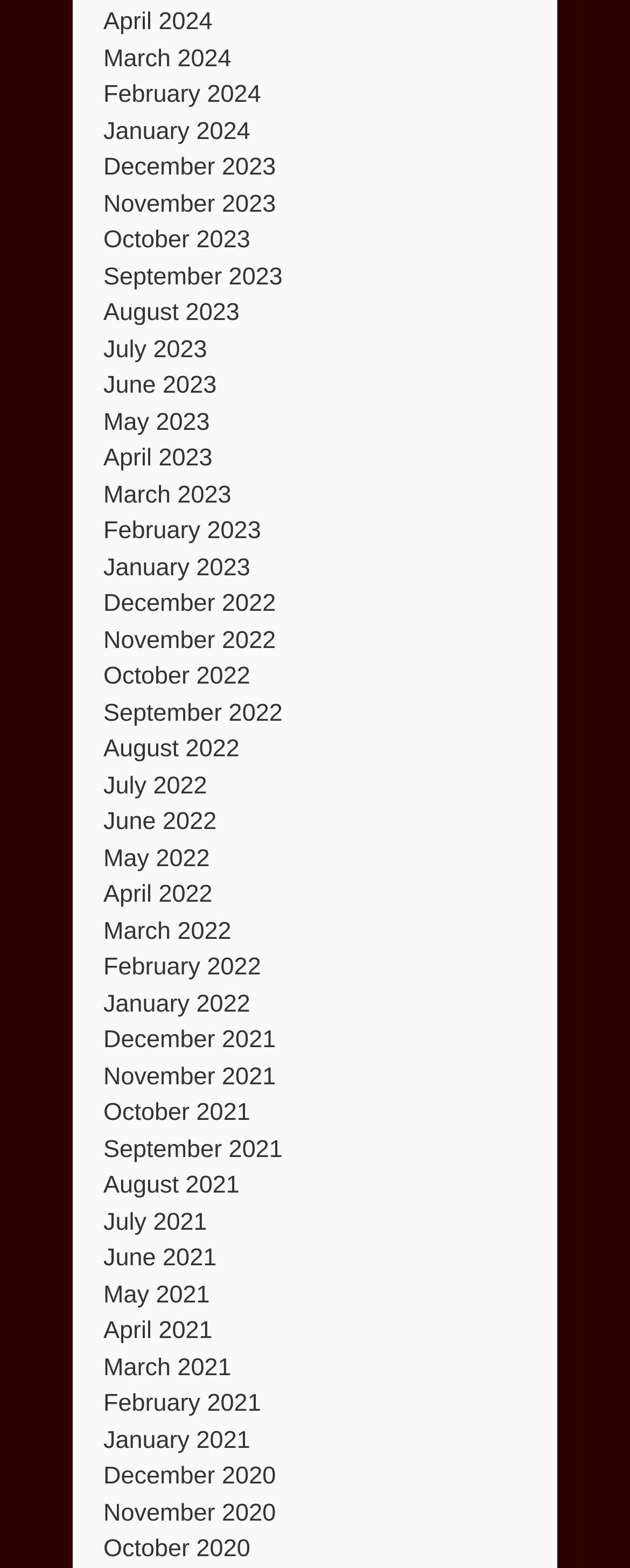What is the latest month available?
Give a one-word or short phrase answer based on the image.

April 2024